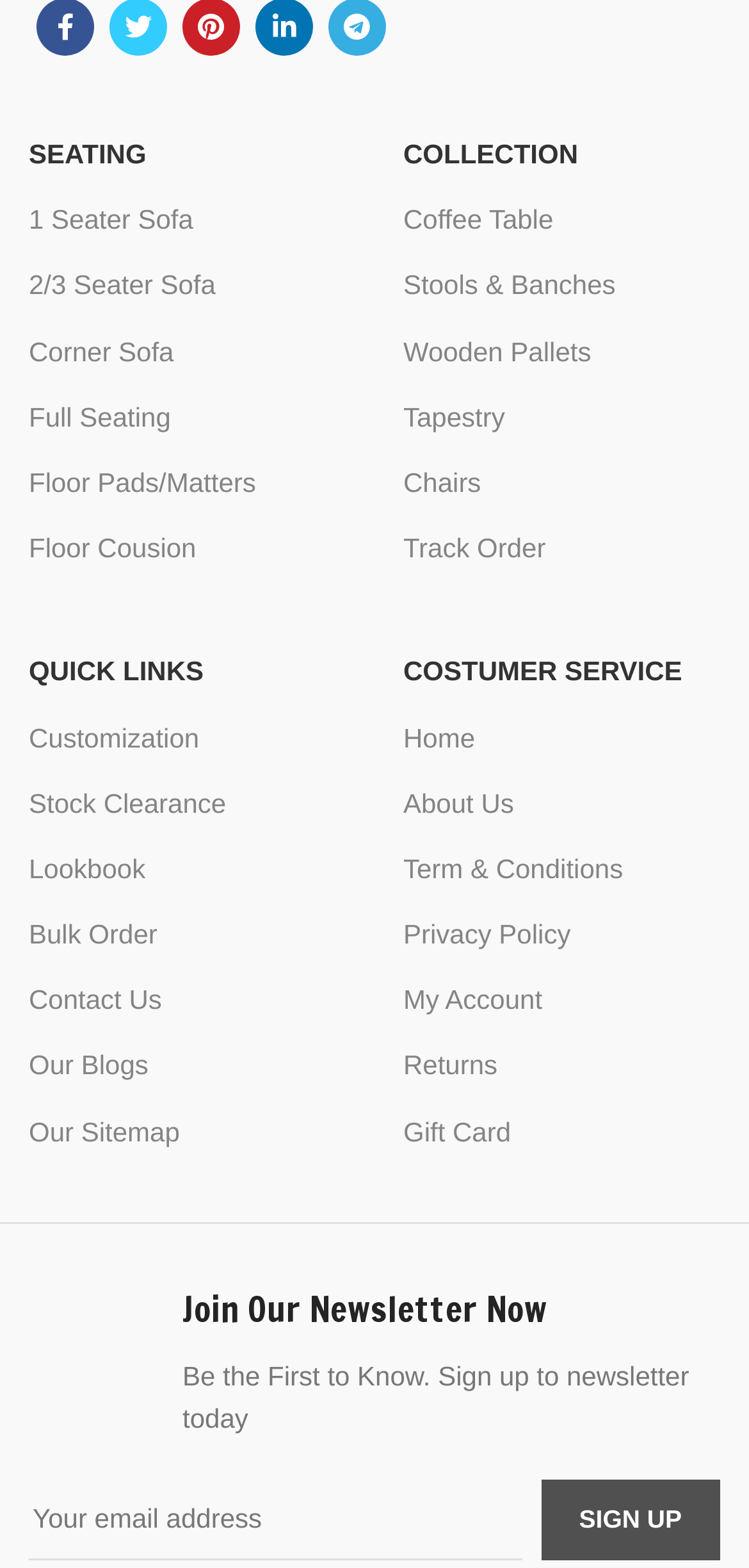What are the categories under SEATING?
Please provide a detailed answer to the question.

By examining the webpage, I found that under the 'SEATING' category, there are 5 subcategories: '1 Seater Sofa', '2/3 Seater Sofa', 'Corner Sofa', 'Full Seating', and 'Floor Pads/Matters'.